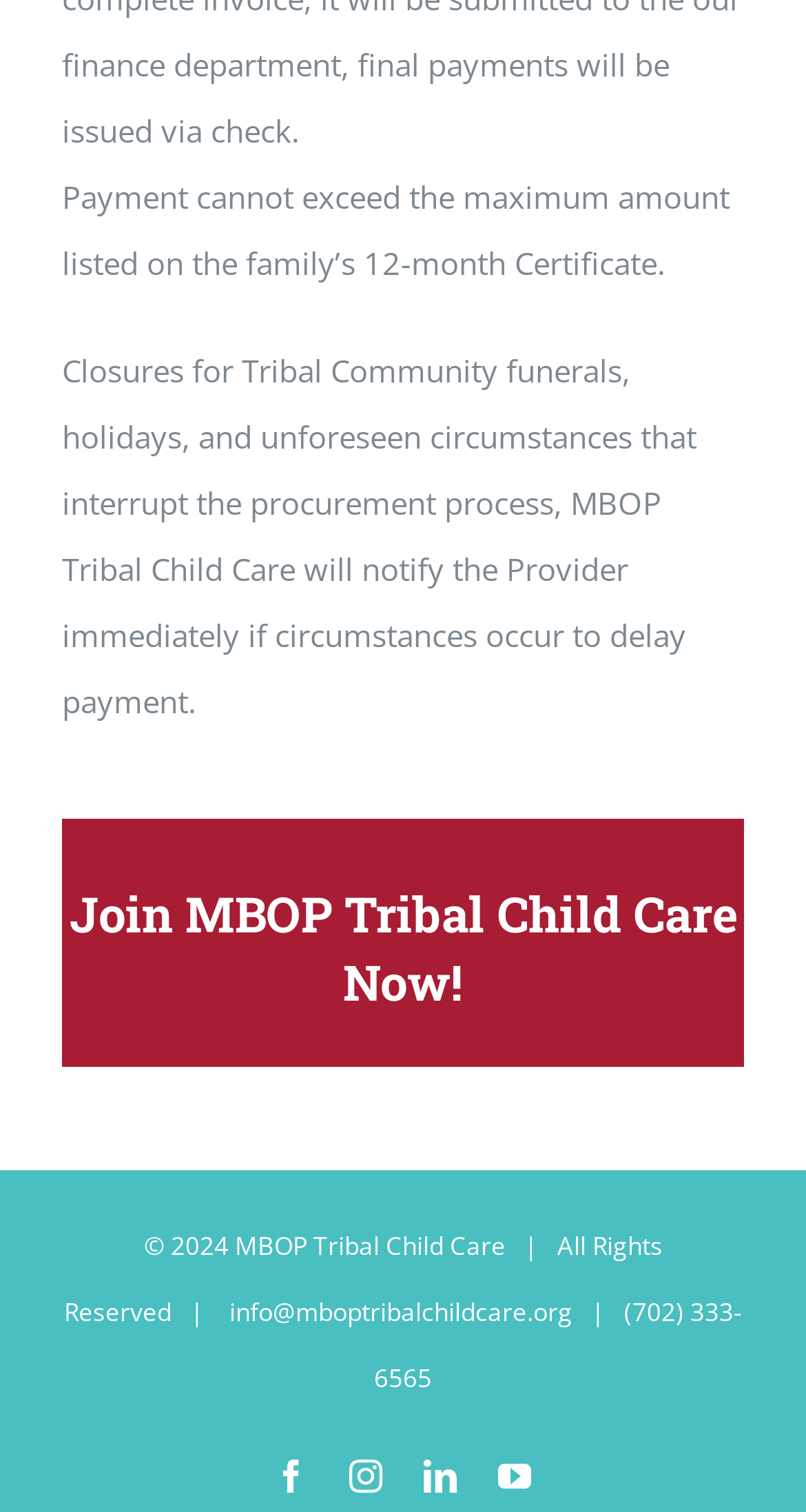Locate the UI element described by YouTube in the provided webpage screenshot. Return the bounding box coordinates in the format (top-left x, top-left y, bottom-right x, bottom-right y), ensuring all values are between 0 and 1.

[0.618, 0.965, 0.659, 0.987]